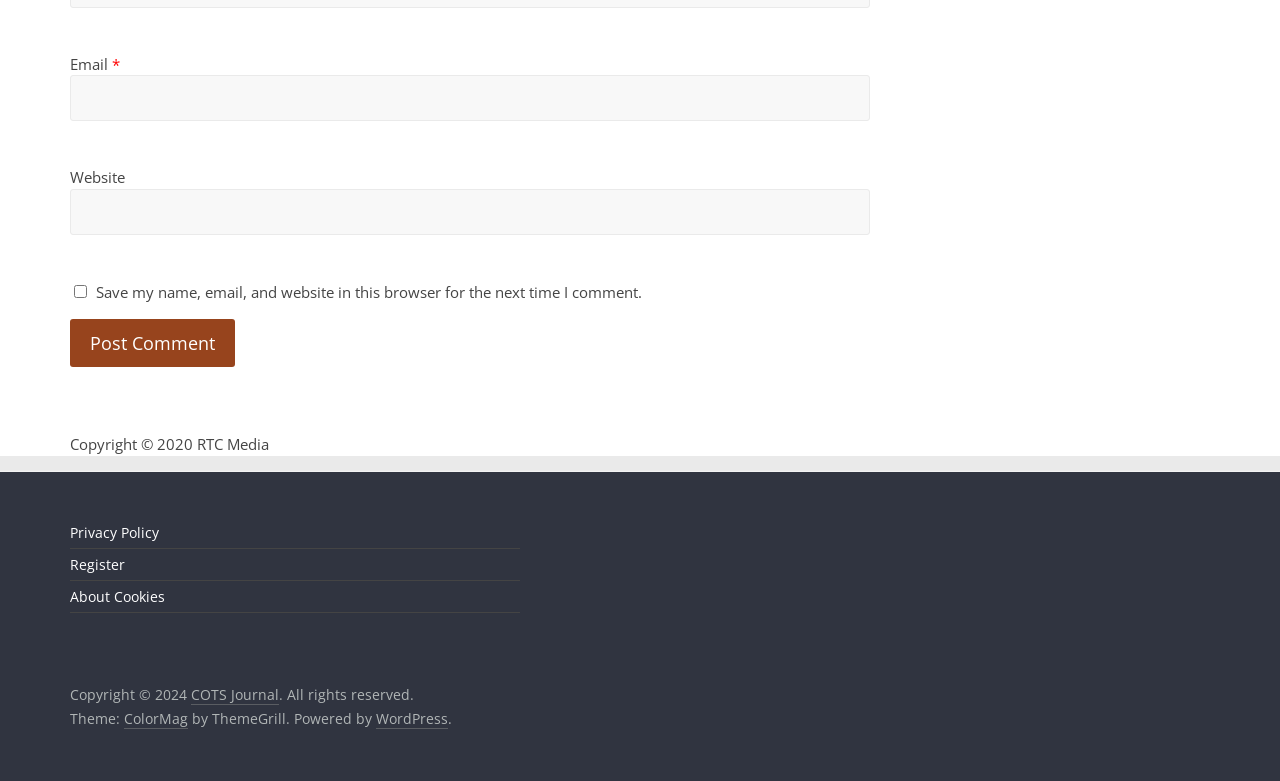What is the copyright year of the website?
Based on the image, give a concise answer in the form of a single word or short phrase.

2020 and 2024